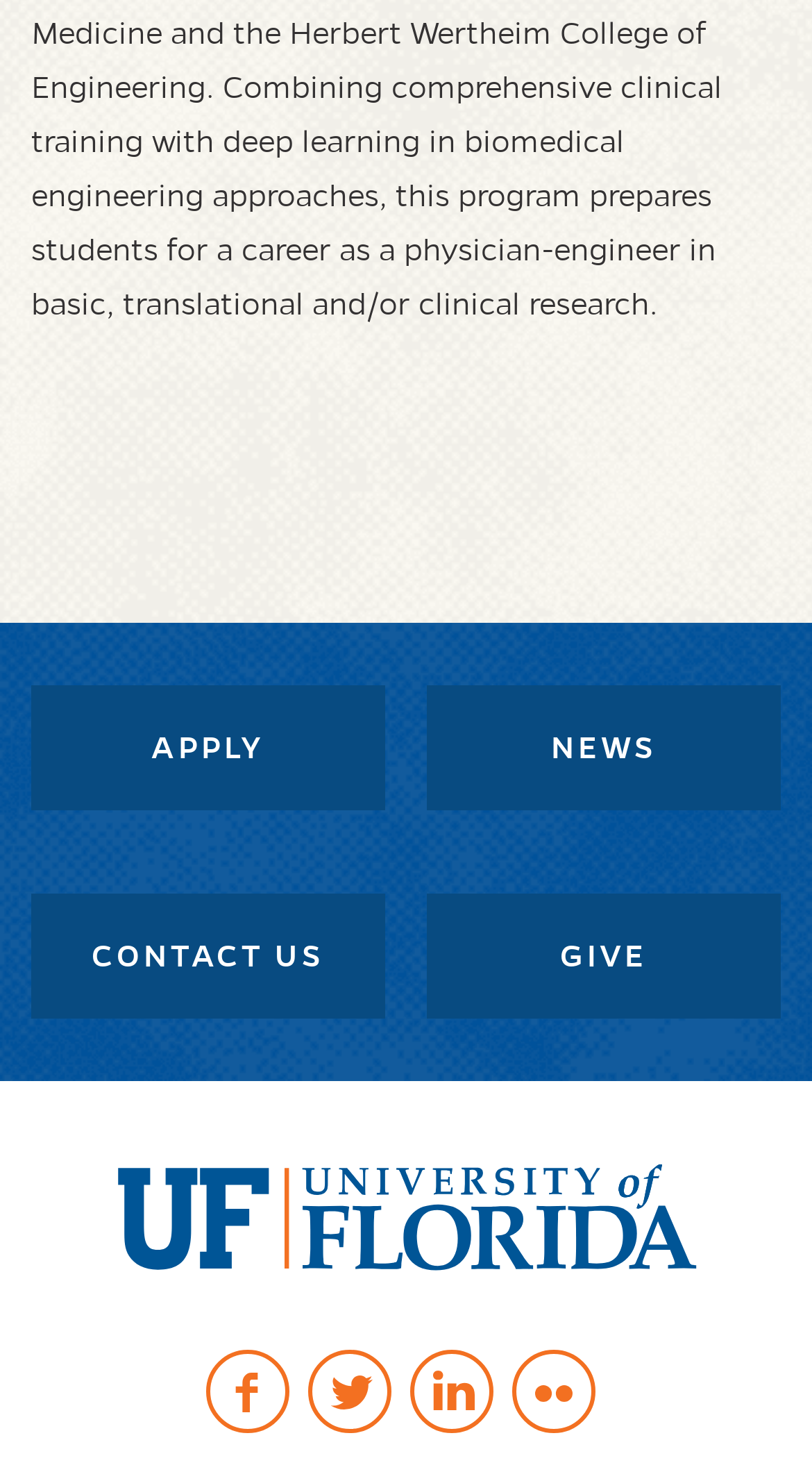Identify the bounding box coordinates of the section to be clicked to complete the task described by the following instruction: "Visit University of Florida website". The coordinates should be four float numbers between 0 and 1, formatted as [left, top, right, bottom].

[0.142, 0.786, 0.858, 0.857]